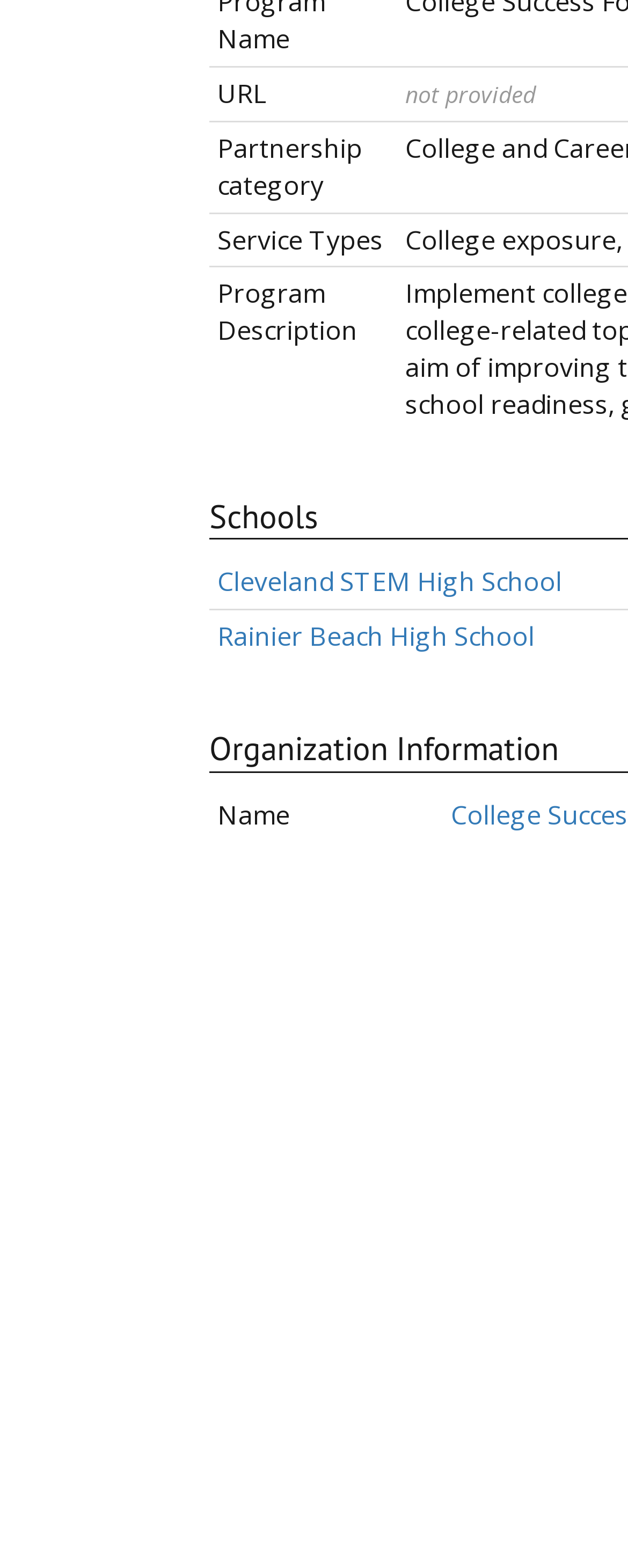Given the description: "Rainier Beach High School", determine the bounding box coordinates of the UI element. The coordinates should be formatted as four float numbers between 0 and 1, [left, top, right, bottom].

[0.346, 0.395, 0.851, 0.417]